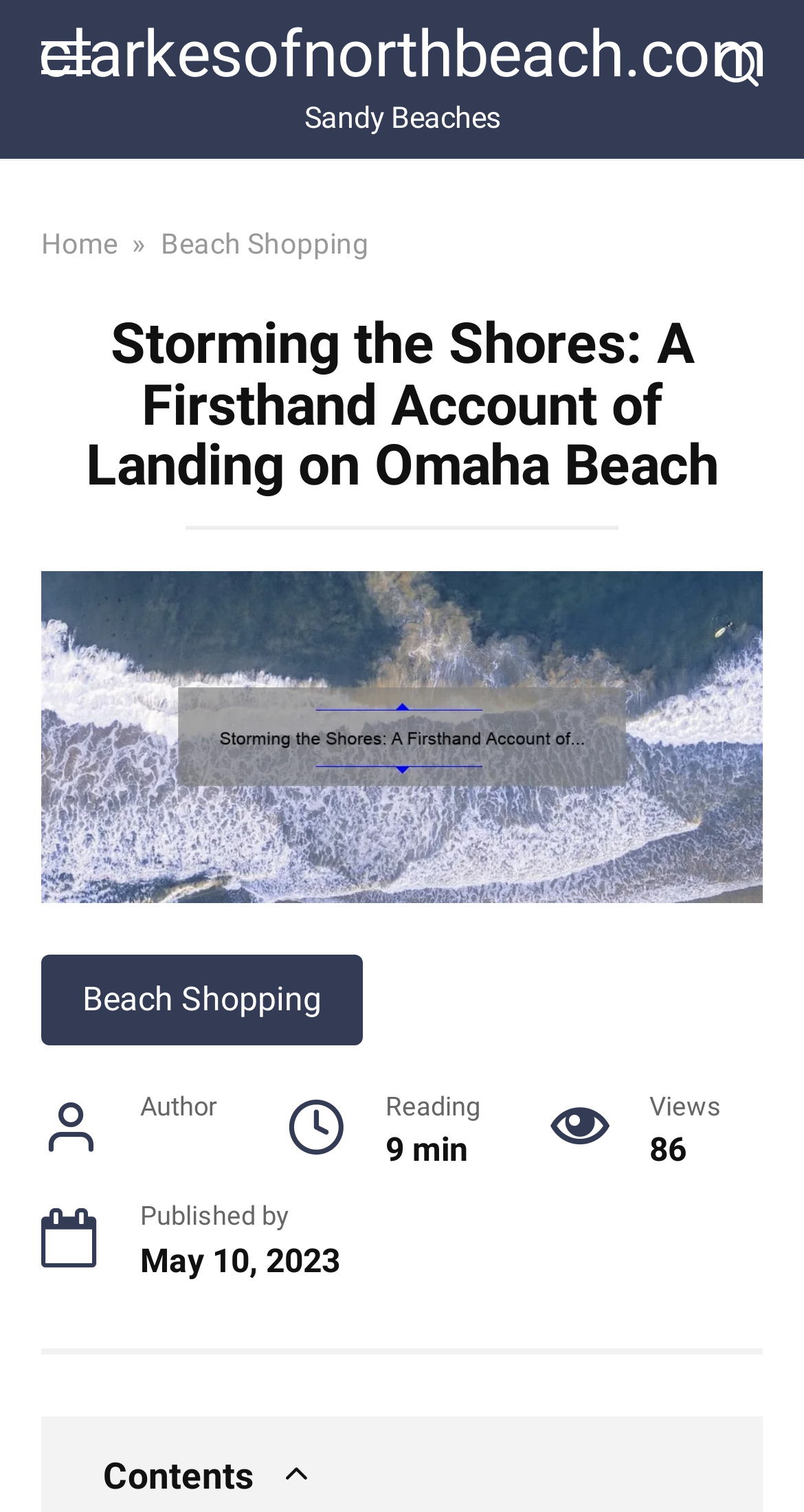What is the category of the article?
Provide a one-word or short-phrase answer based on the image.

Beach Shopping